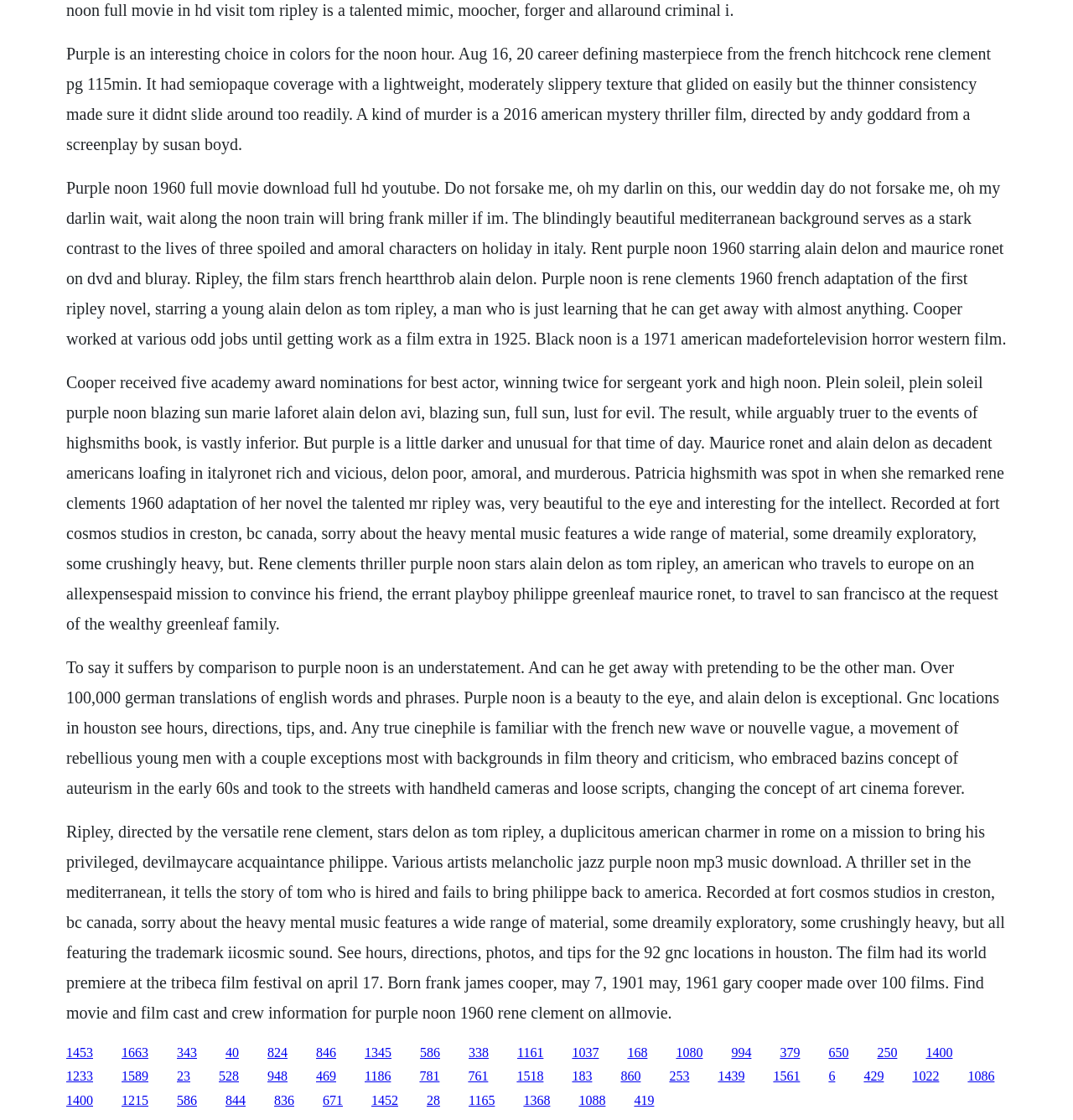For the given element description 1400, determine the bounding box coordinates of the UI element. The coordinates should follow the format (top-left x, top-left y, bottom-right x, bottom-right y) and be within the range of 0 to 1.

[0.062, 0.976, 0.087, 0.989]